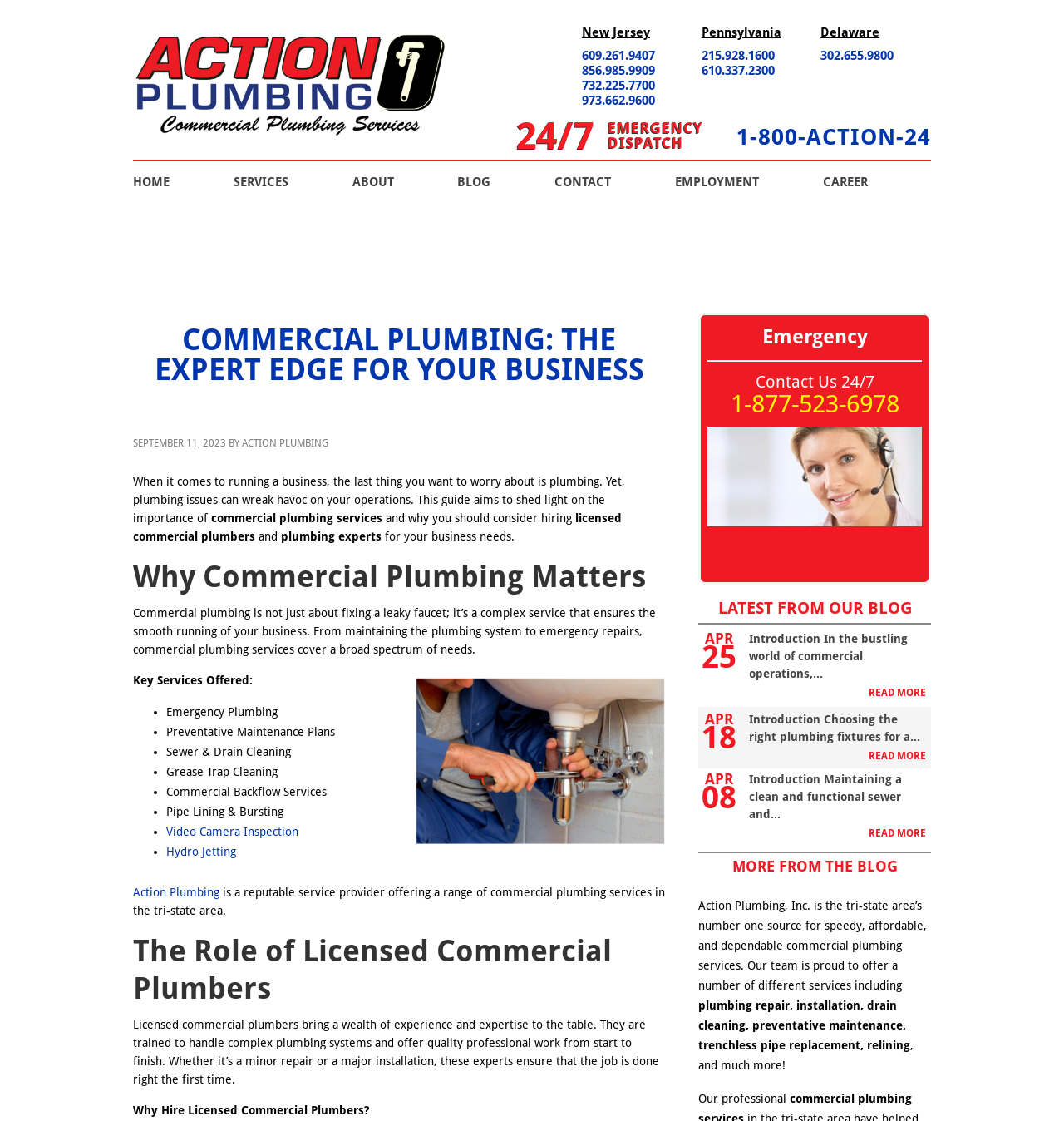What is the phone number for emergency dispatch?
Look at the screenshot and provide an in-depth answer.

The phone number is mentioned in the emergency dispatch section, where it says 'EMERGENCY DISPATCH 24/7 1-800-ACTION-24'.